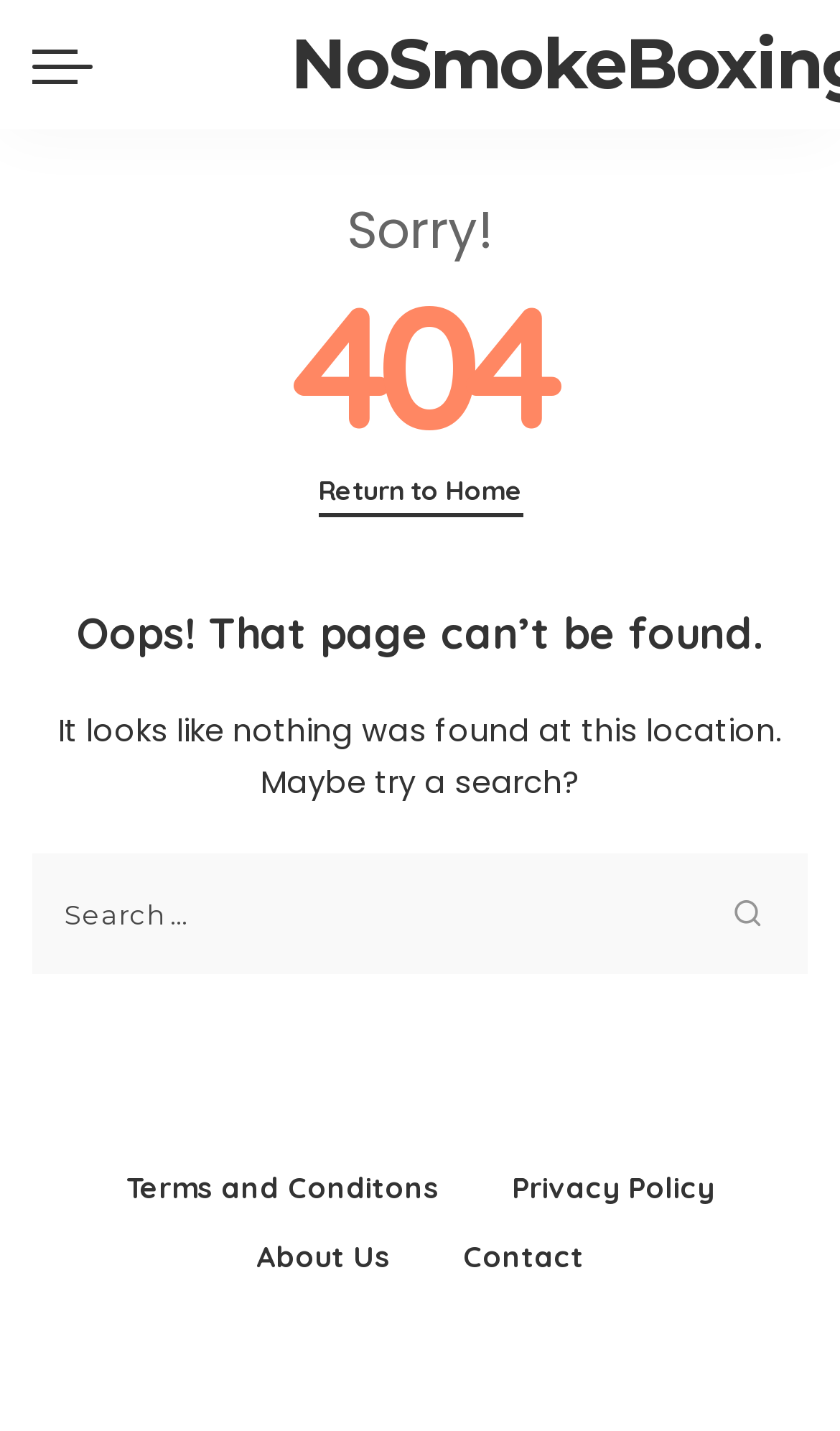Identify and provide the text content of the webpage's primary headline.

Oops! That page can’t be found.